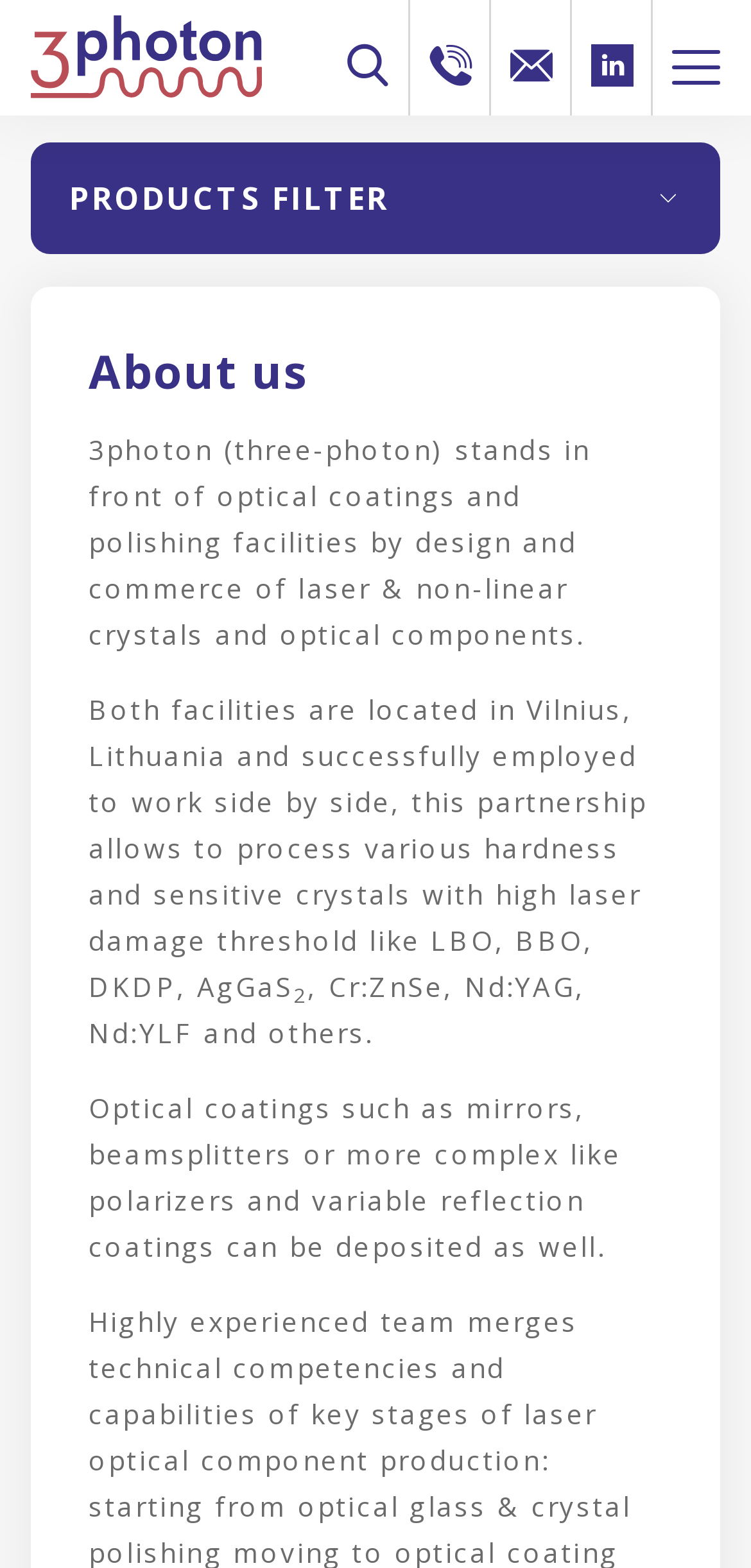How many social media links are on the webpage?
Look at the screenshot and provide an in-depth answer.

The answer can be found by counting the social media links at the top of the webpage, which include 'I', 'F', 'H', and 'G'.